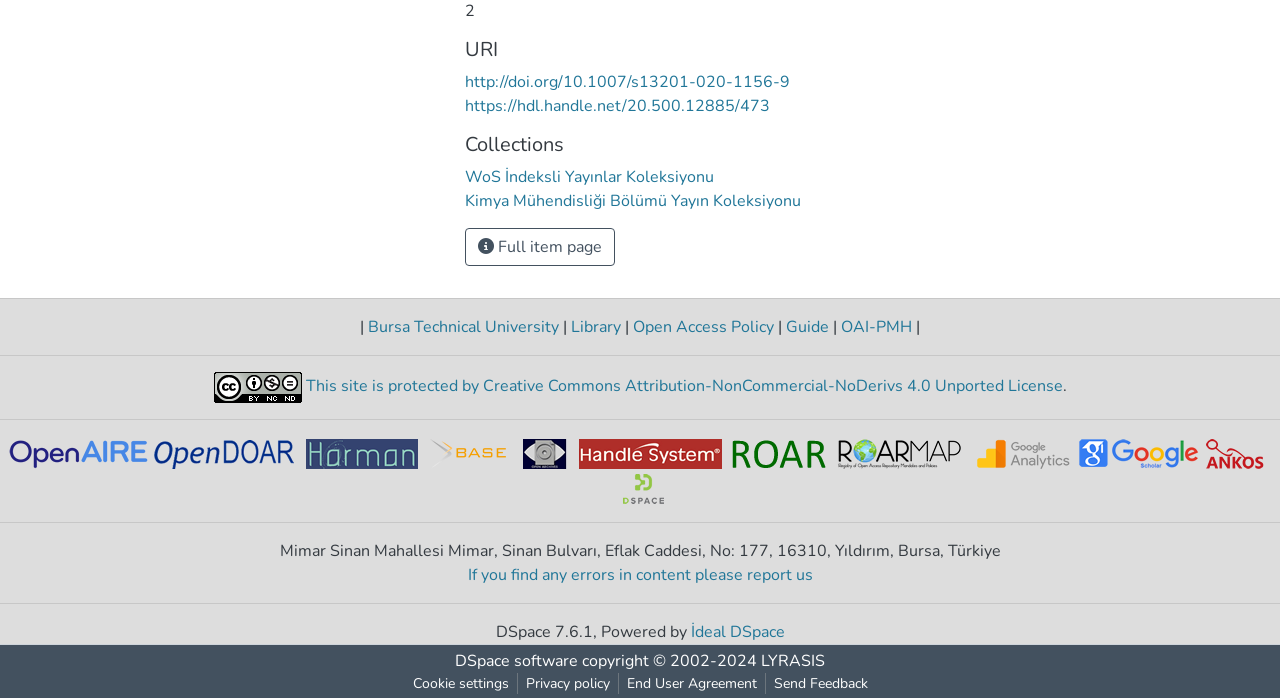Please indicate the bounding box coordinates for the clickable area to complete the following task: "Visit the 'WoS İndeksli Yayınlar Koleksiyonu' collection". The coordinates should be specified as four float numbers between 0 and 1, i.e., [left, top, right, bottom].

[0.363, 0.238, 0.558, 0.269]